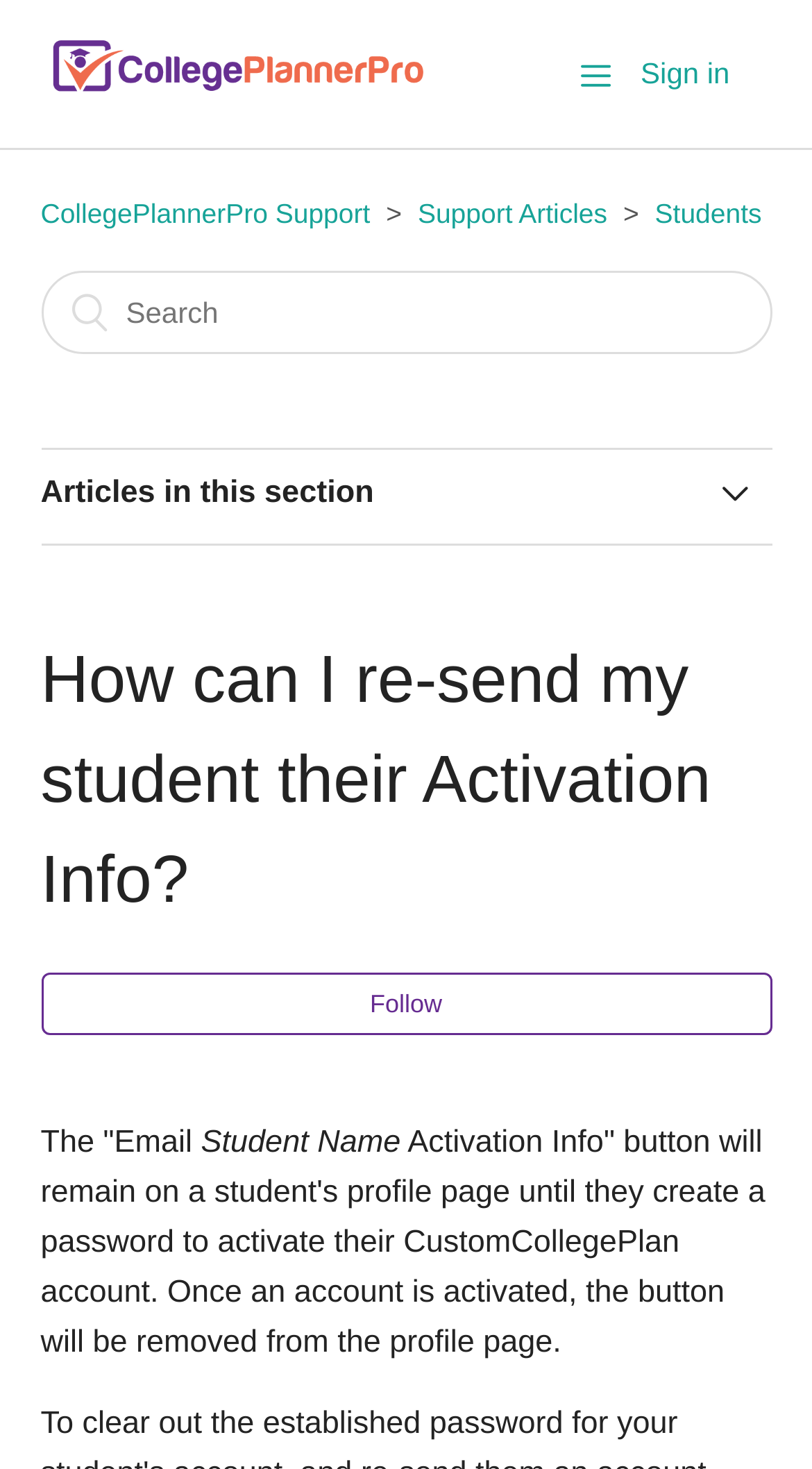Please reply with a single word or brief phrase to the question: 
What is the purpose of the search box?

To search